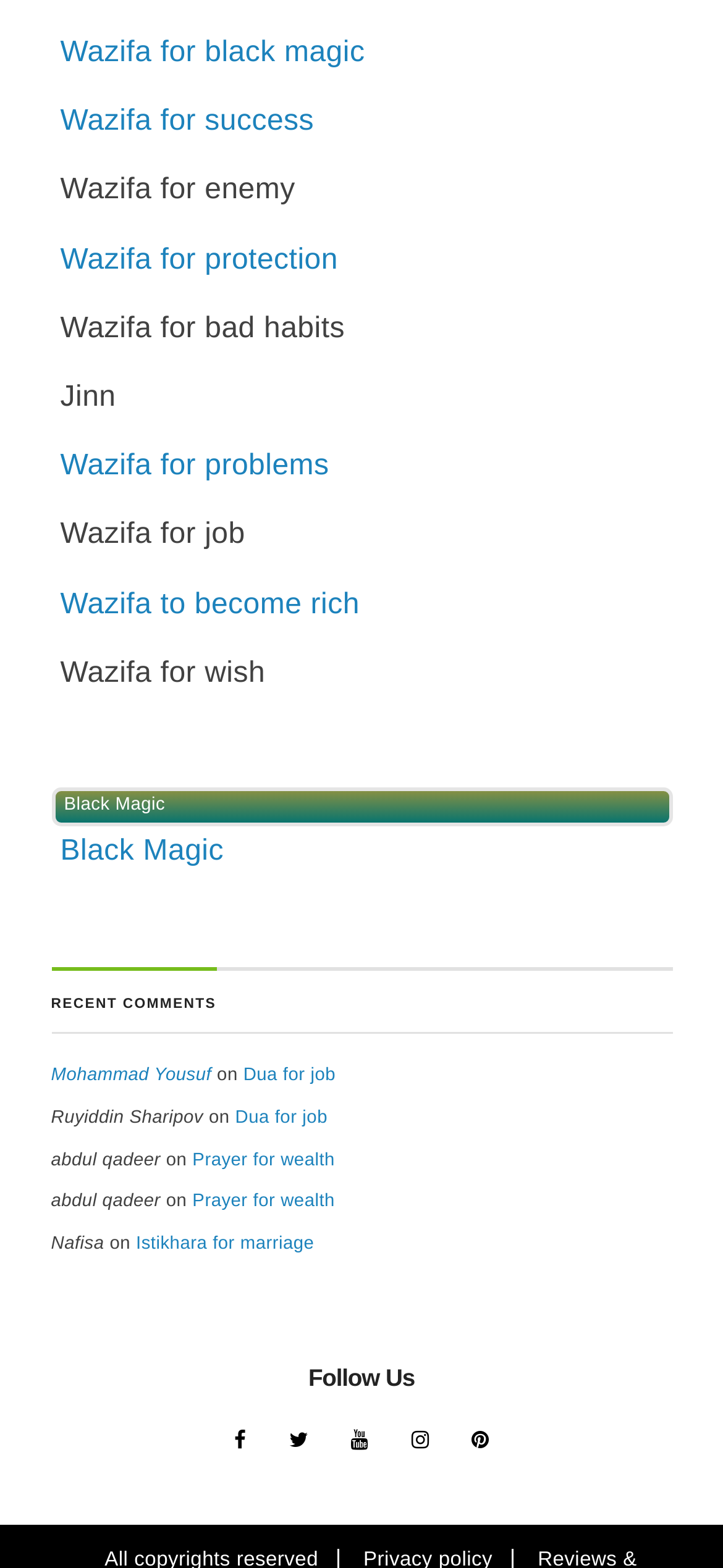How many recent comments are displayed on the webpage?
Can you give a detailed and elaborate answer to the question?

The webpage displays 4 recent comments, which are 'Mohammad Yousuf', 'Ruyiddin Sharipov', 'abdul qadeer', and 'Nafisa', each with a corresponding link and 'on' text next to it.